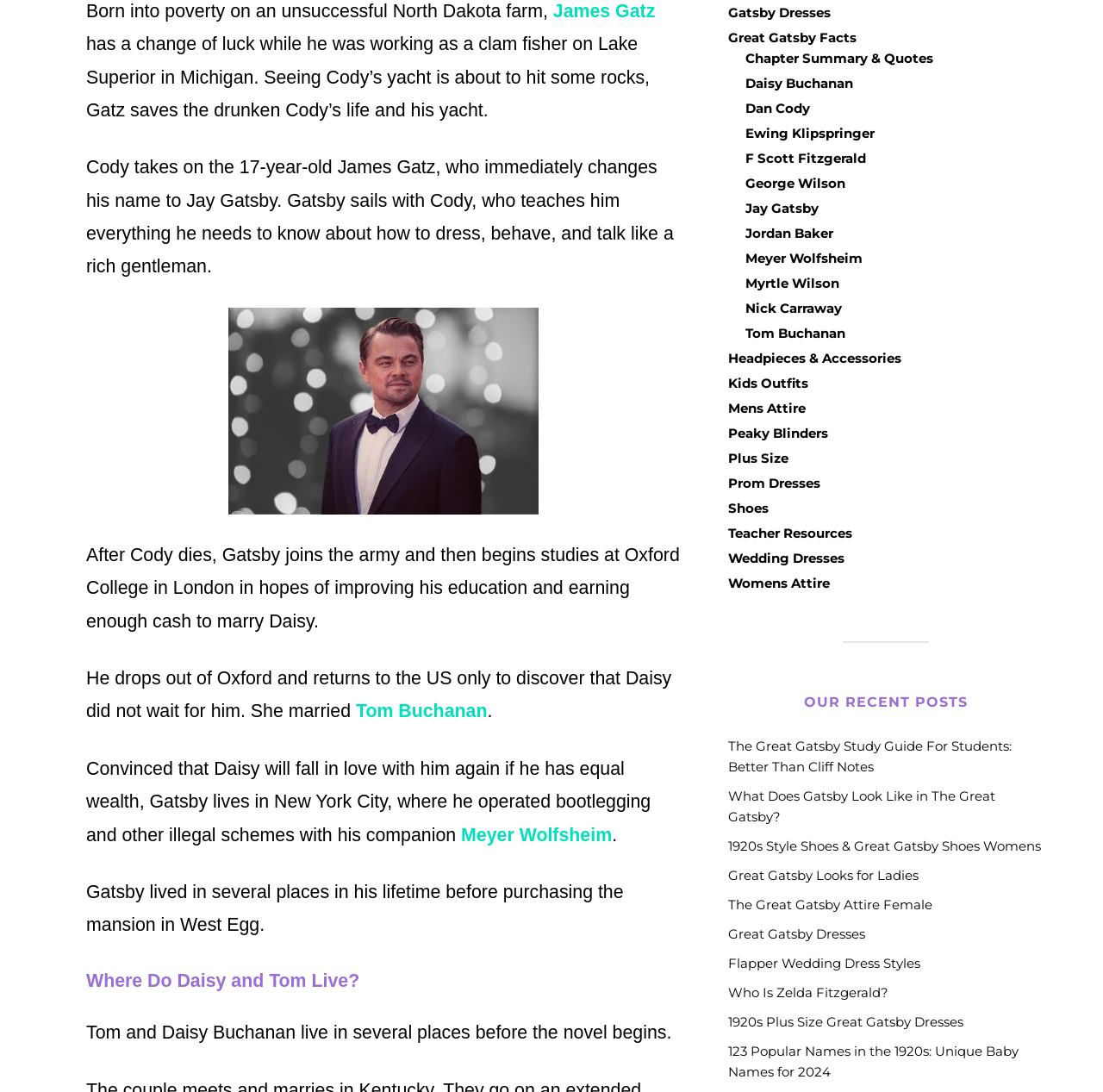Where does Tom and Daisy live?
Provide a detailed and extensive answer to the question.

The text states that Tom and Daisy Buchanan live in several places before the novel begins, but it does not specify the exact locations.